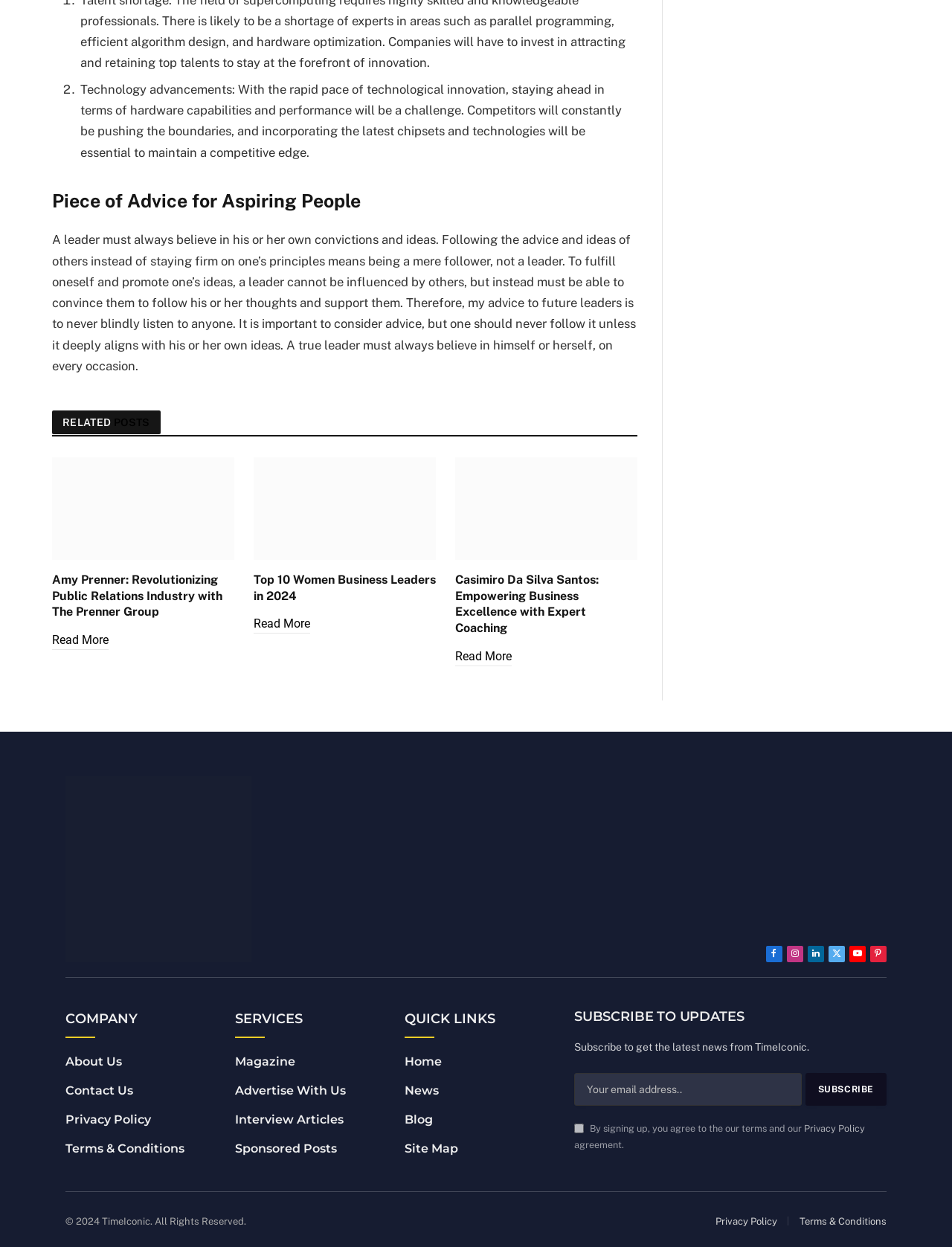Find the bounding box coordinates for the HTML element described as: "LinkedIn". The coordinates should consist of four float values between 0 and 1, i.e., [left, top, right, bottom].

[0.848, 0.758, 0.866, 0.772]